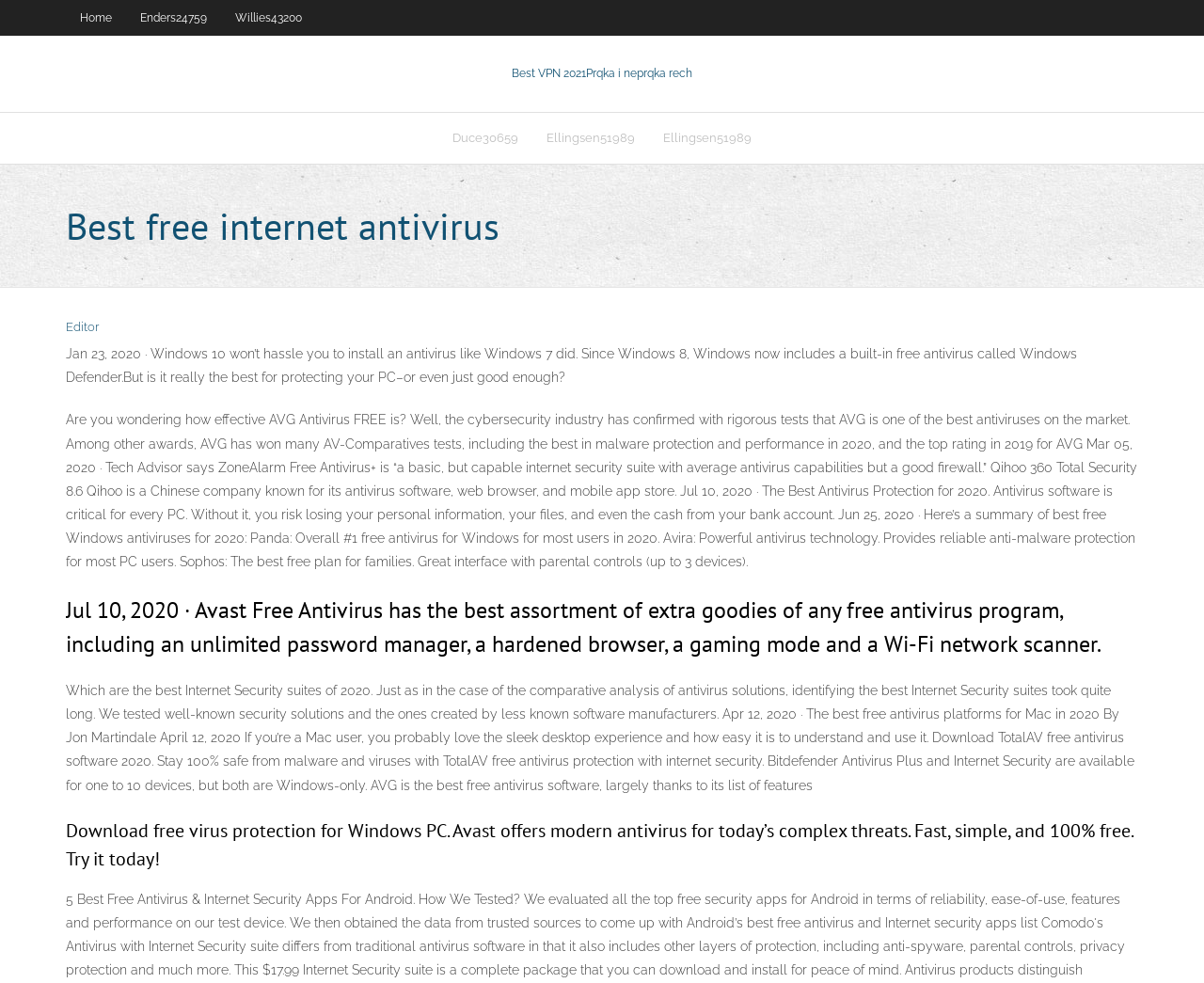Construct a comprehensive description capturing every detail on the webpage.

The webpage appears to be a collection of articles or reviews about antivirus software, with a focus on free internet antivirus options. At the top of the page, there are three links to user profiles, "Home", "Enders24759", and "Willies43200", followed by a link to "Best VPN 2021" with a description "Prqka i neprqka rech".

Below this, there is a section with three more links to user profiles, "Duce30659", "Ellingsen51989", and another "Ellingsen51989". 

The main content of the page starts with a heading "Best free internet antivirus" and is followed by a link to "Editor" and a paragraph of text discussing Windows Defender and its effectiveness. 

The rest of the page is filled with multiple paragraphs of text, each discussing different antivirus software, such as AVG, ZoneAlarm, Qihoo 360 Total Security, and Avast. These paragraphs are interspersed with headings, including "The Best Antivirus Protection for 2020", "Jul 10, 2020 · Avast Free Antivirus", "Which are the best Internet Security suites of 2020", and "Download free virus protection for Windows PC". 

Throughout the page, there are a total of 7 headings and 5 links to user profiles. The text is dense and informative, suggesting that the page is intended to provide a comprehensive overview of free antivirus software options.